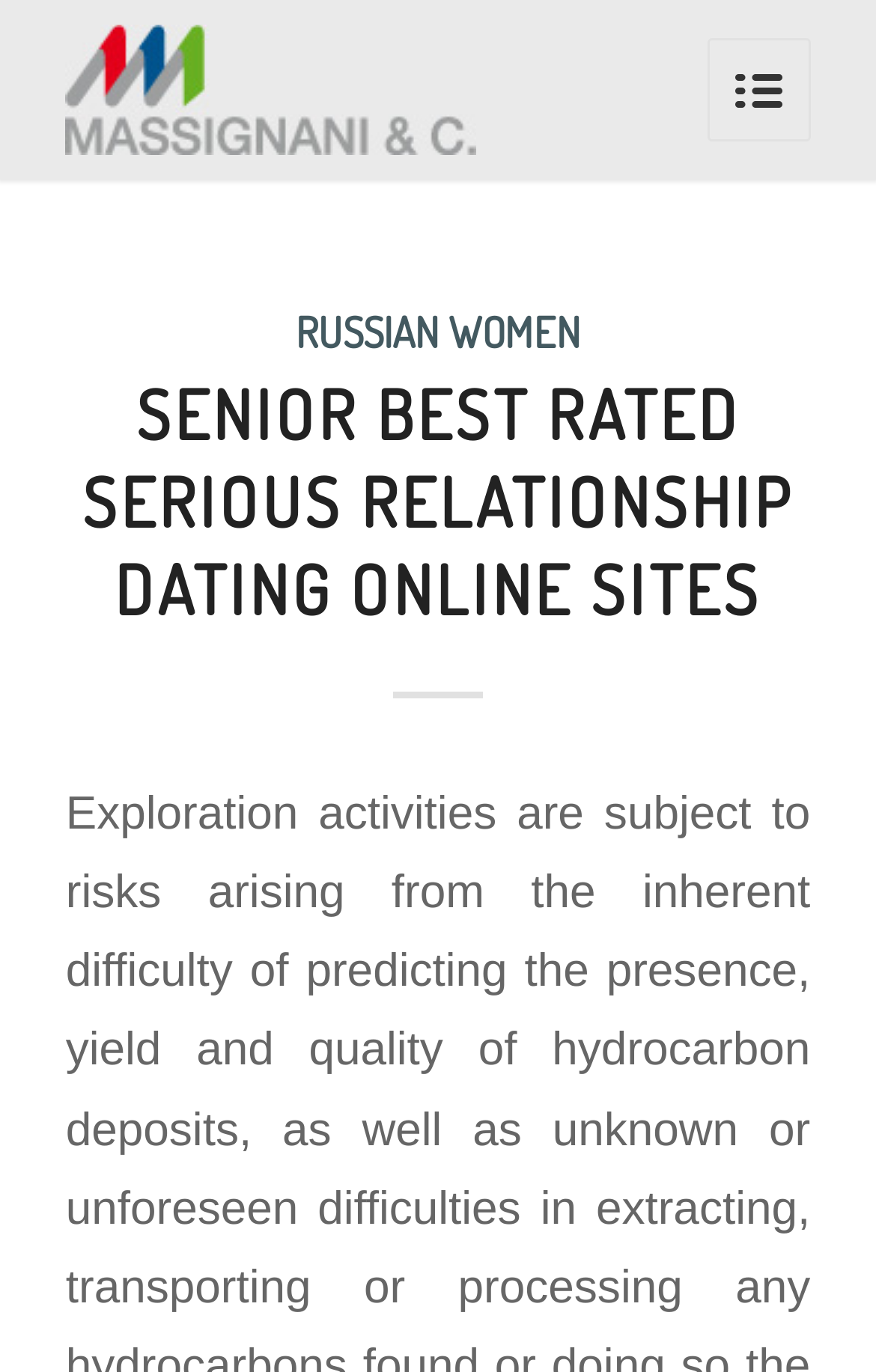Can you find the bounding box coordinates for the UI element given this description: "alt="Massignani""? Provide the coordinates as four float numbers between 0 and 1: [left, top, right, bottom].

[0.075, 0.0, 0.755, 0.131]